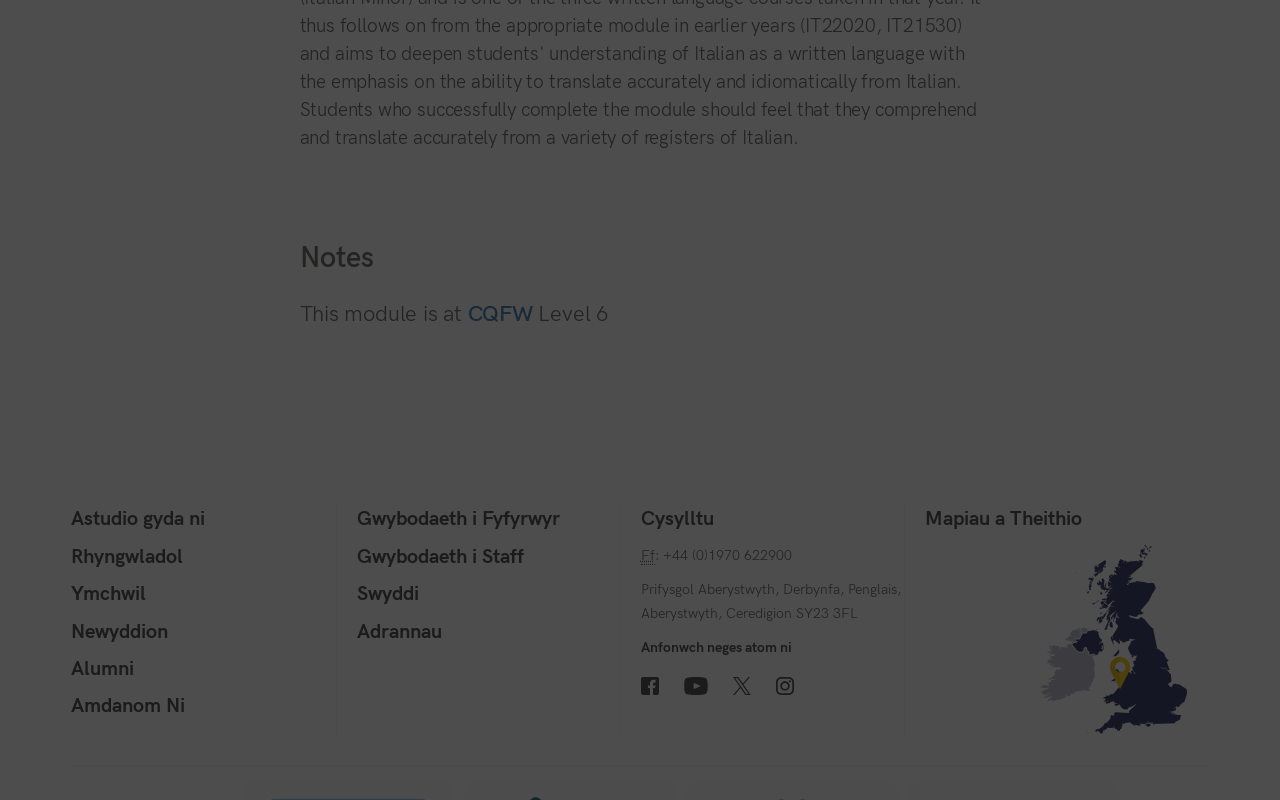Find the bounding box coordinates of the element you need to click on to perform this action: 'Click on the 'Gwybodaeth i Fyfyrwyr' link'. The coordinates should be represented by four float values between 0 and 1, in the format [left, top, right, bottom].

[0.279, 0.632, 0.437, 0.662]